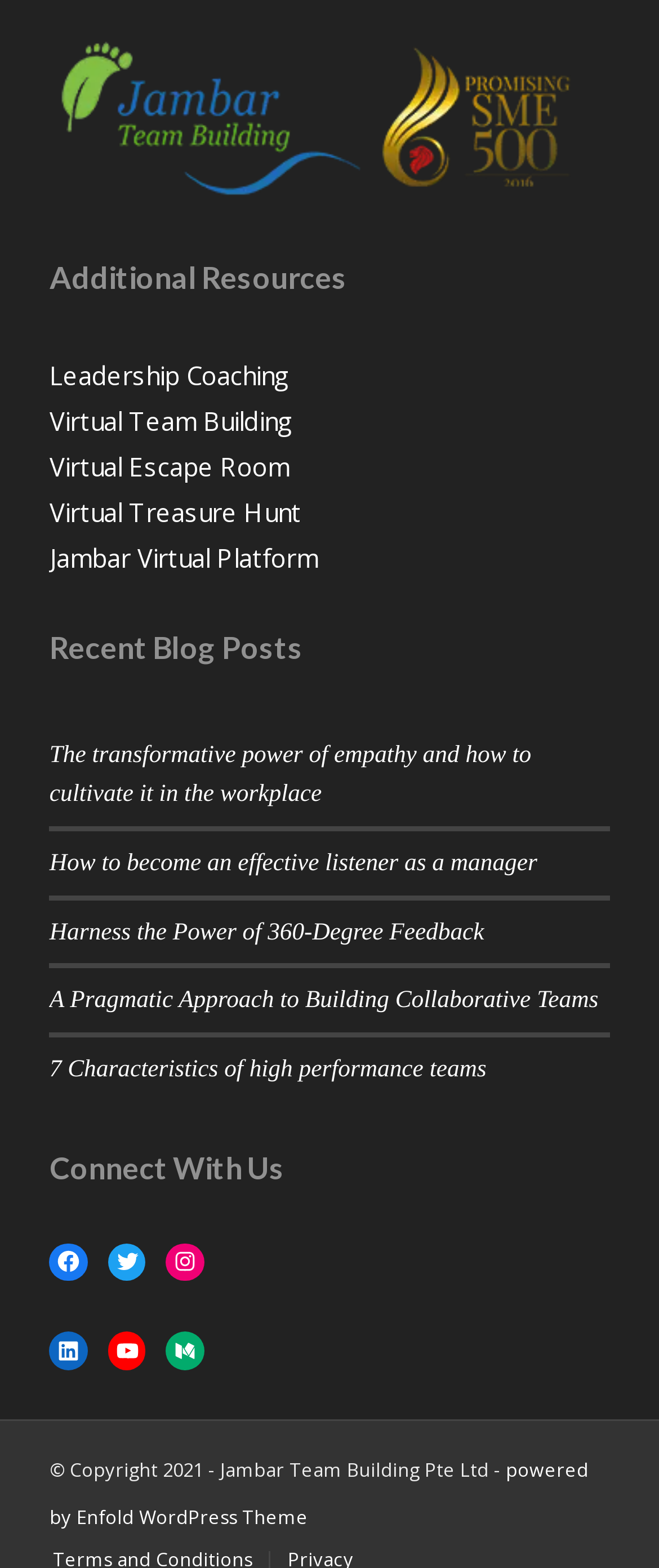Find the bounding box coordinates for the element that must be clicked to complete the instruction: "Click on Team Building Singapore". The coordinates should be four float numbers between 0 and 1, indicated as [left, top, right, bottom].

[0.075, 0.024, 0.881, 0.126]